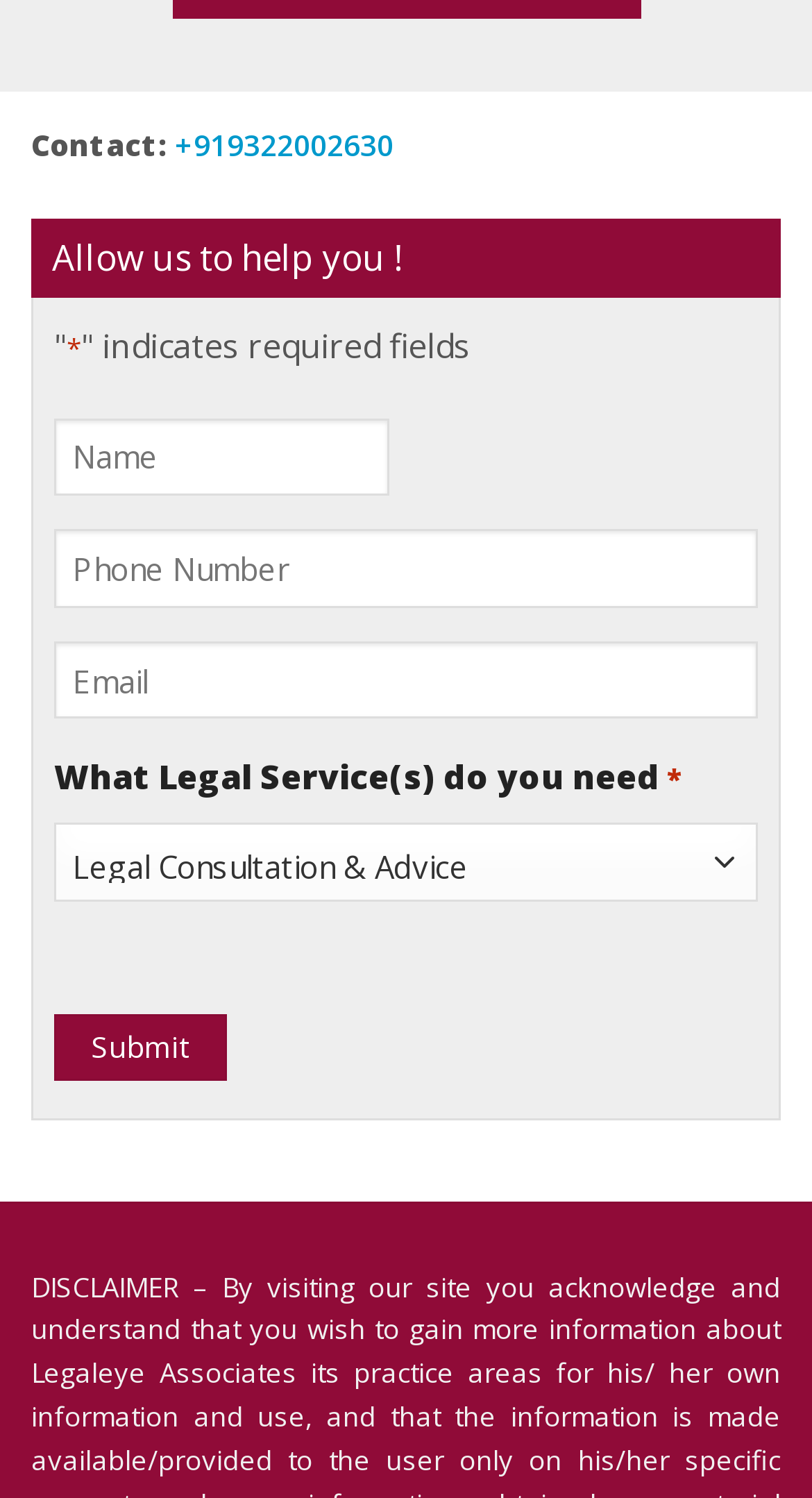Please answer the following question using a single word or phrase: 
What is the contact number?

+919322002630